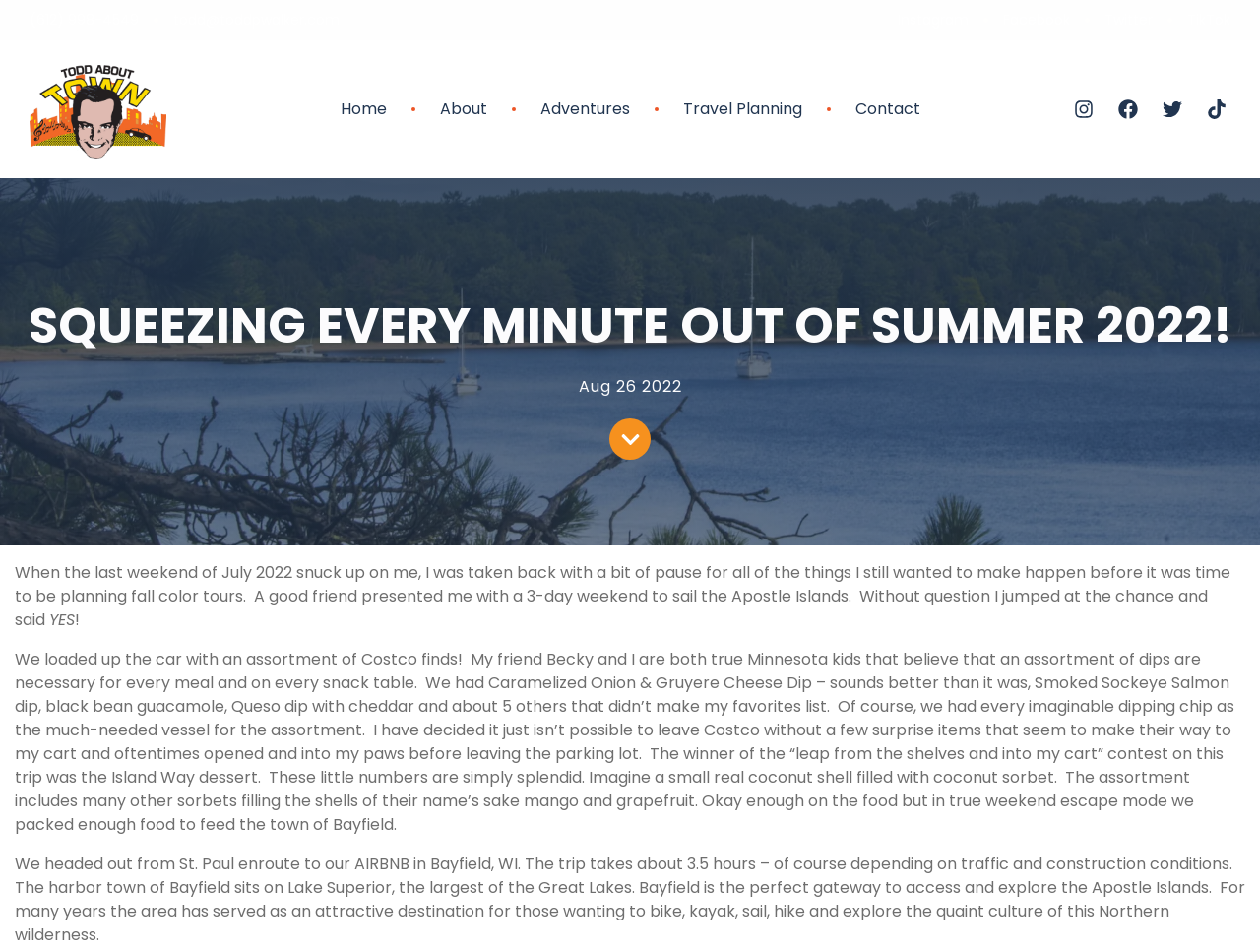Reply to the question with a brief word or phrase: What is the destination of the trip?

Bayfield, WI